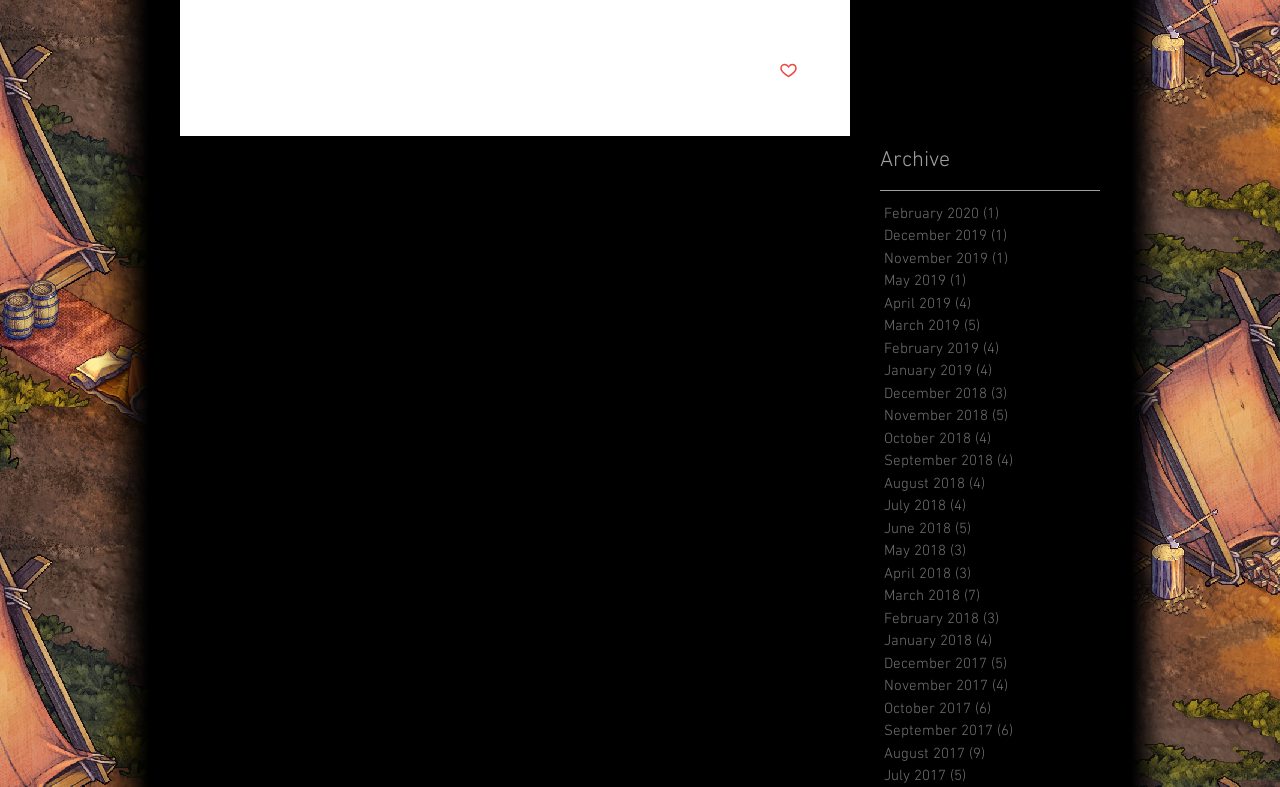What is the position of the 'Post not marked as liked' button?
Utilize the information in the image to give a detailed answer to the question.

The 'Post not marked as liked' button has a y1 coordinate of 0.078, which is greater than the y1 coordinates of the social media buttons, indicating that it is positioned below them.